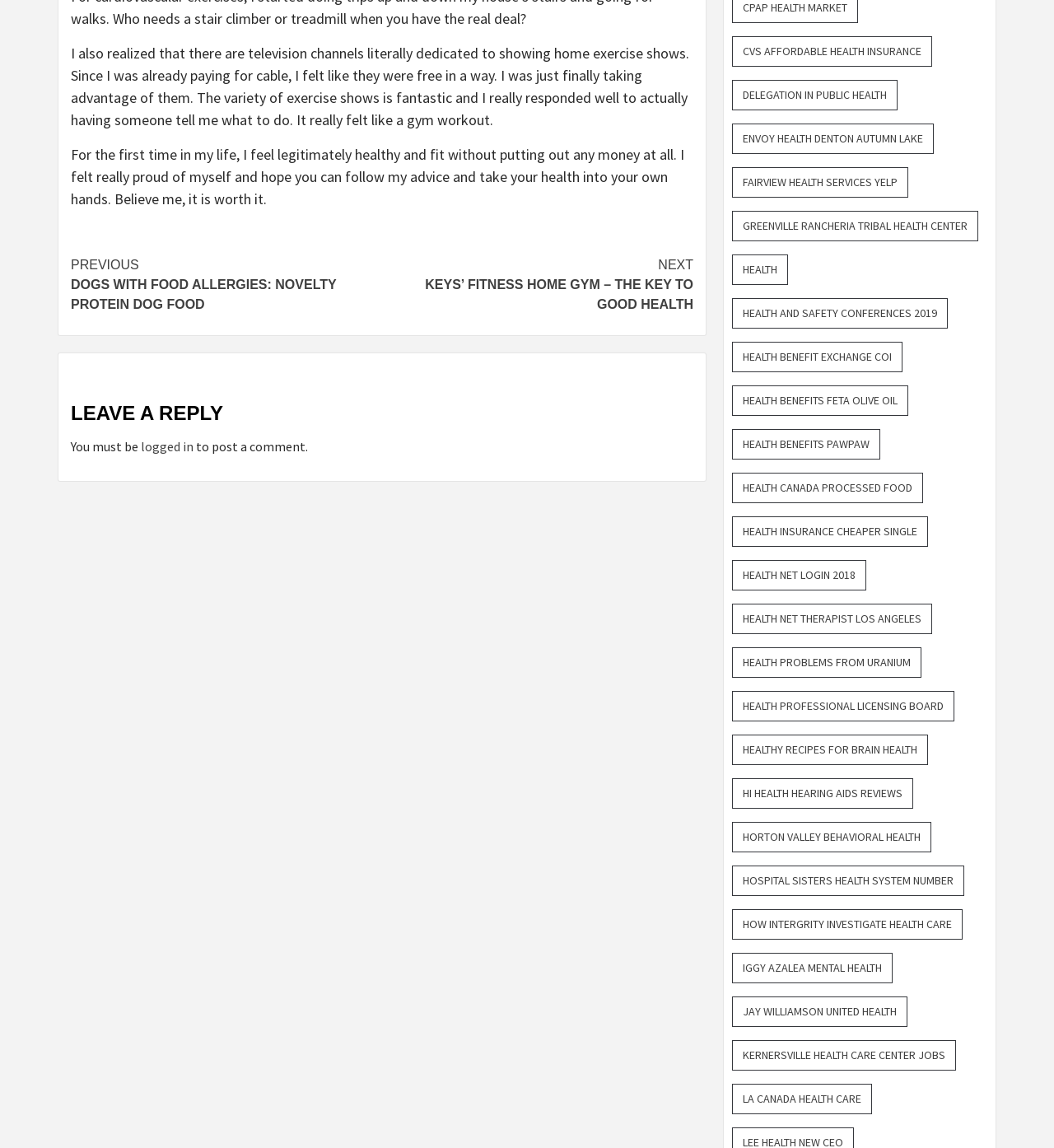Find the bounding box coordinates for the HTML element described in this sentence: "How Intergrity Investigate Health Care". Provide the coordinates as four float numbers between 0 and 1, in the format [left, top, right, bottom].

[0.695, 0.792, 0.913, 0.818]